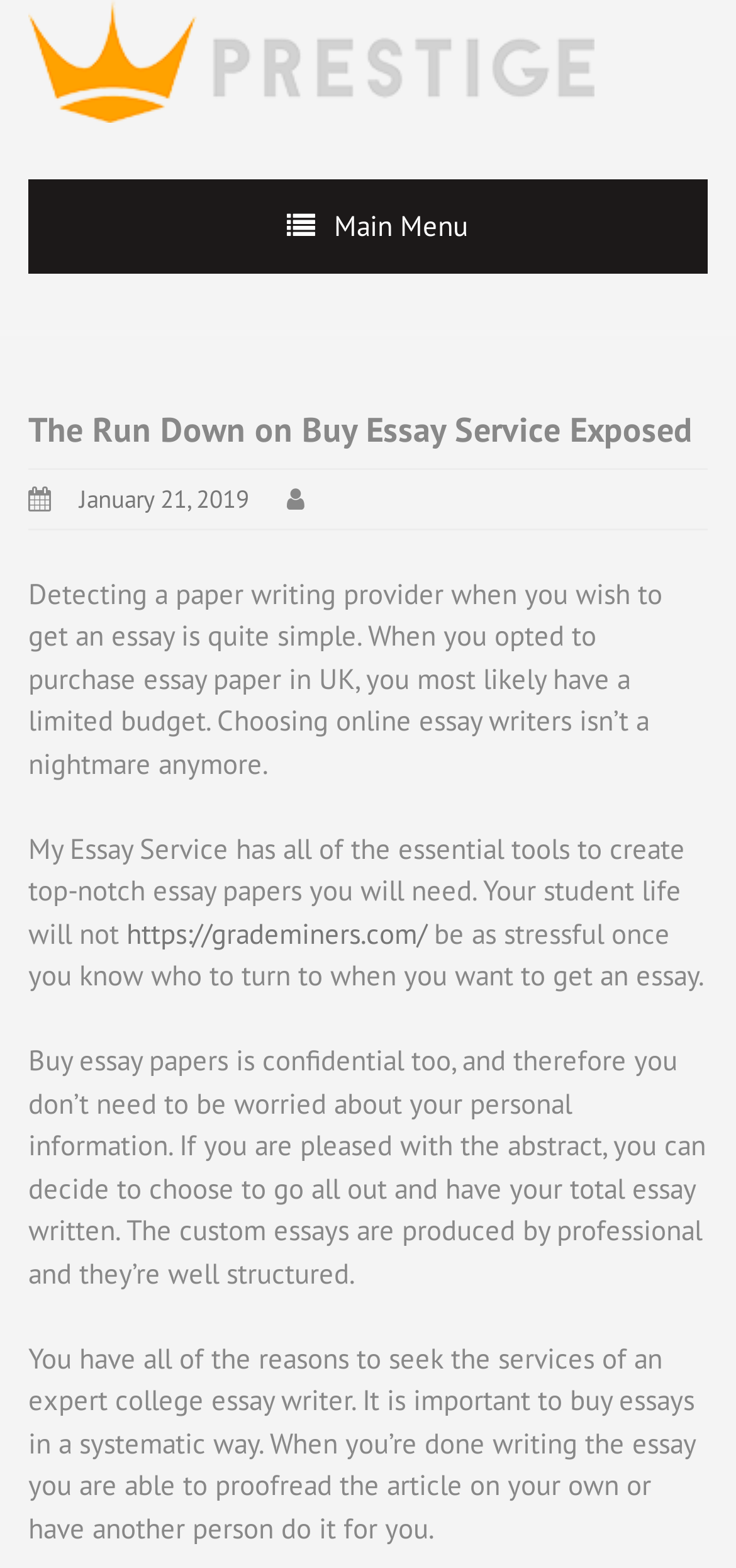What is the website about?
Refer to the screenshot and deliver a thorough answer to the question presented.

Based on the content of the webpage, it appears to be discussing the process of buying essay services, specifically in the UK, and highlighting the benefits of using a particular service, My Essay Service.